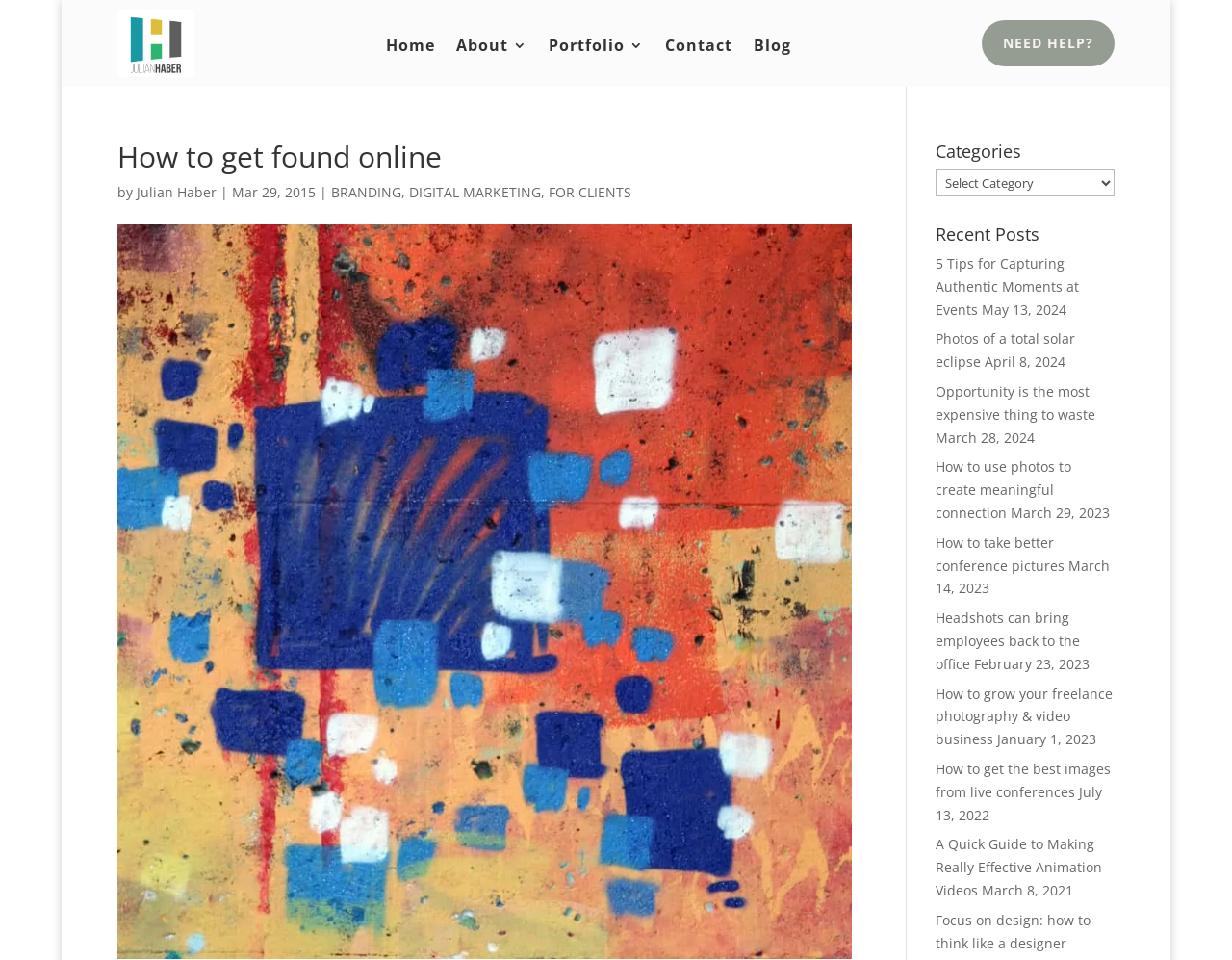Please find the bounding box for the following UI element description. Provide the coordinates in (top-left x, top-left y, bottom-right x, bottom-right y) format, with values between 0 and 1: Julian Haber

[0.111, 0.191, 0.175, 0.21]